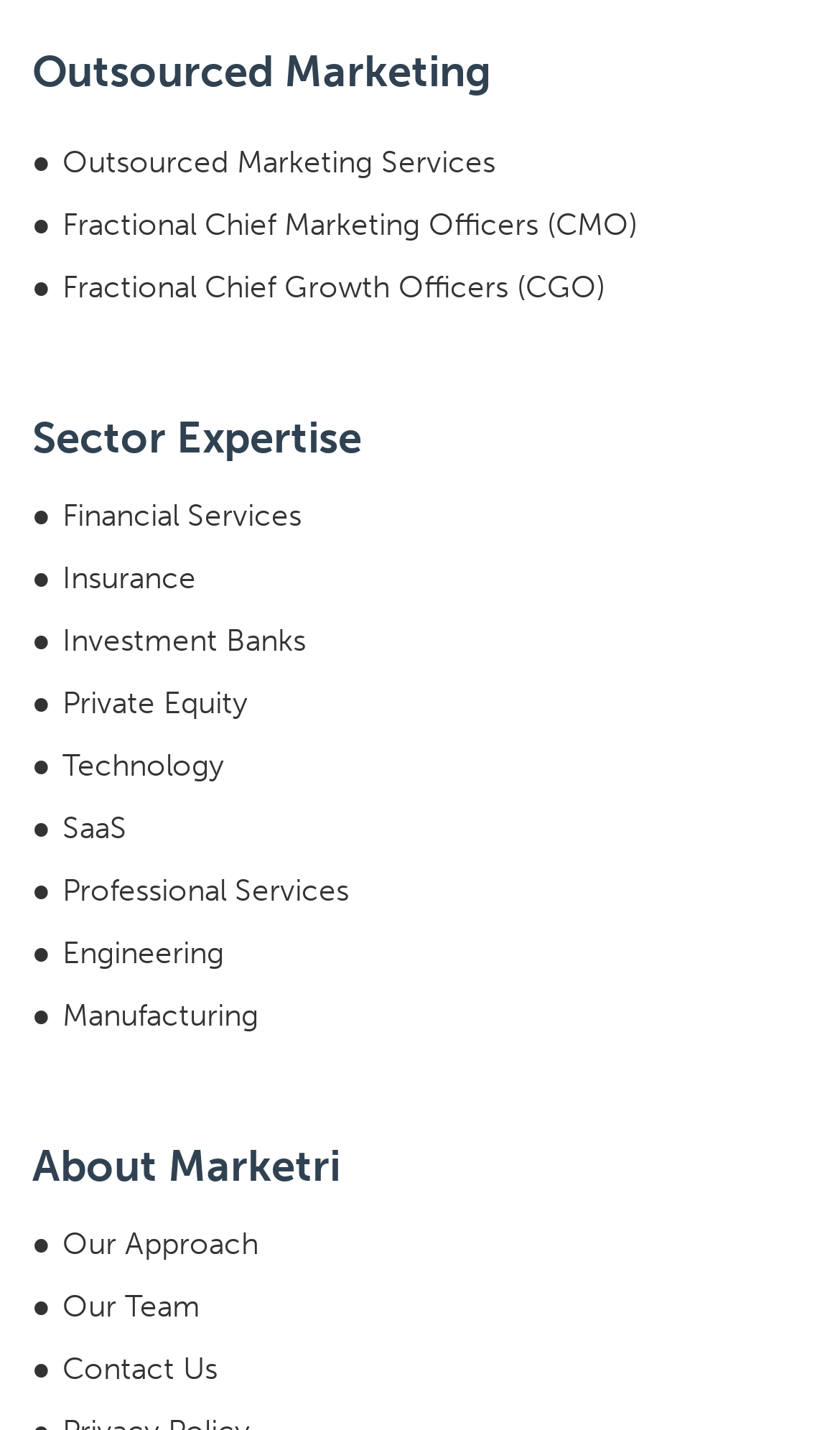Answer with a single word or phrase: 
How many types of chief officers are offered?

Two